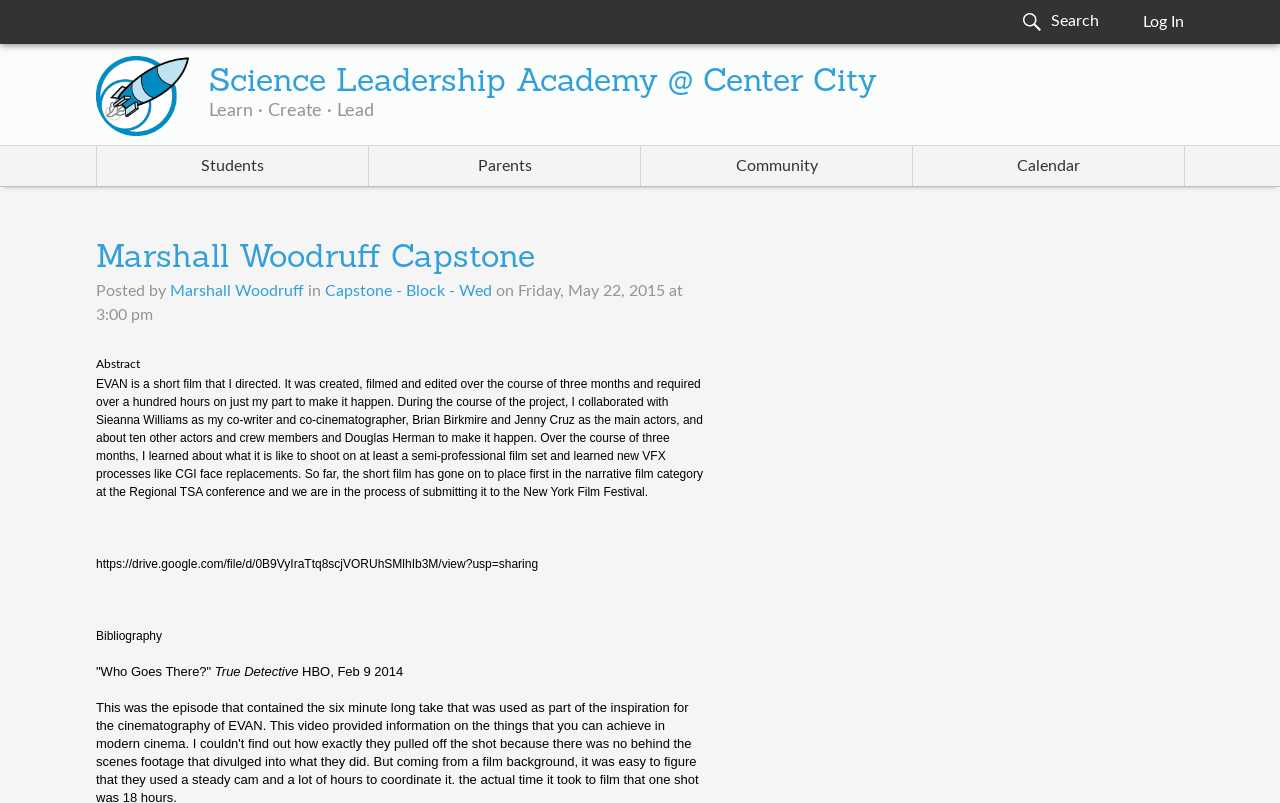Predict the bounding box coordinates of the UI element that matches this description: "Capstone - Block - Wed". The coordinates should be in the format [left, top, right, bottom] with each value between 0 and 1.

[0.254, 0.353, 0.384, 0.373]